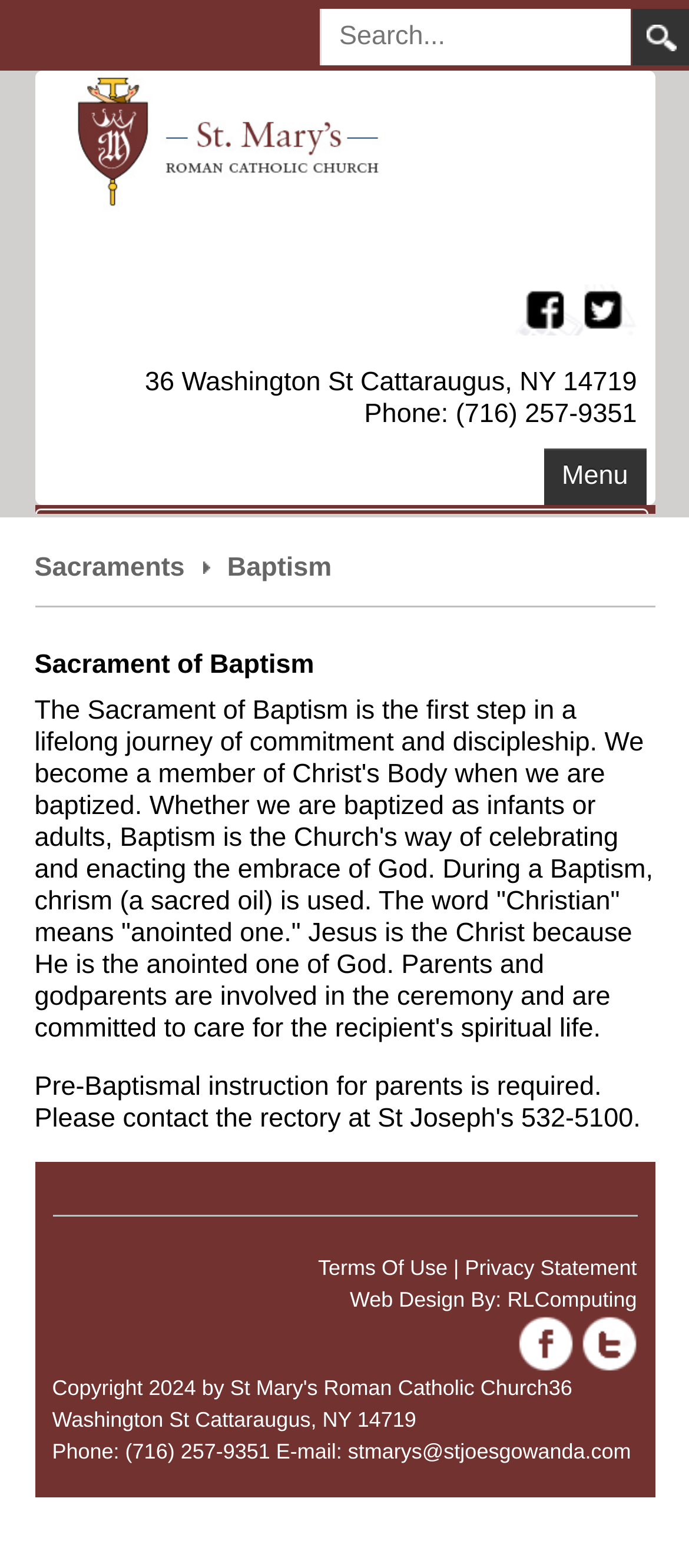Determine the bounding box coordinates for the HTML element described here: "title="Clear search text"".

[0.849, 0.014, 0.89, 0.032]